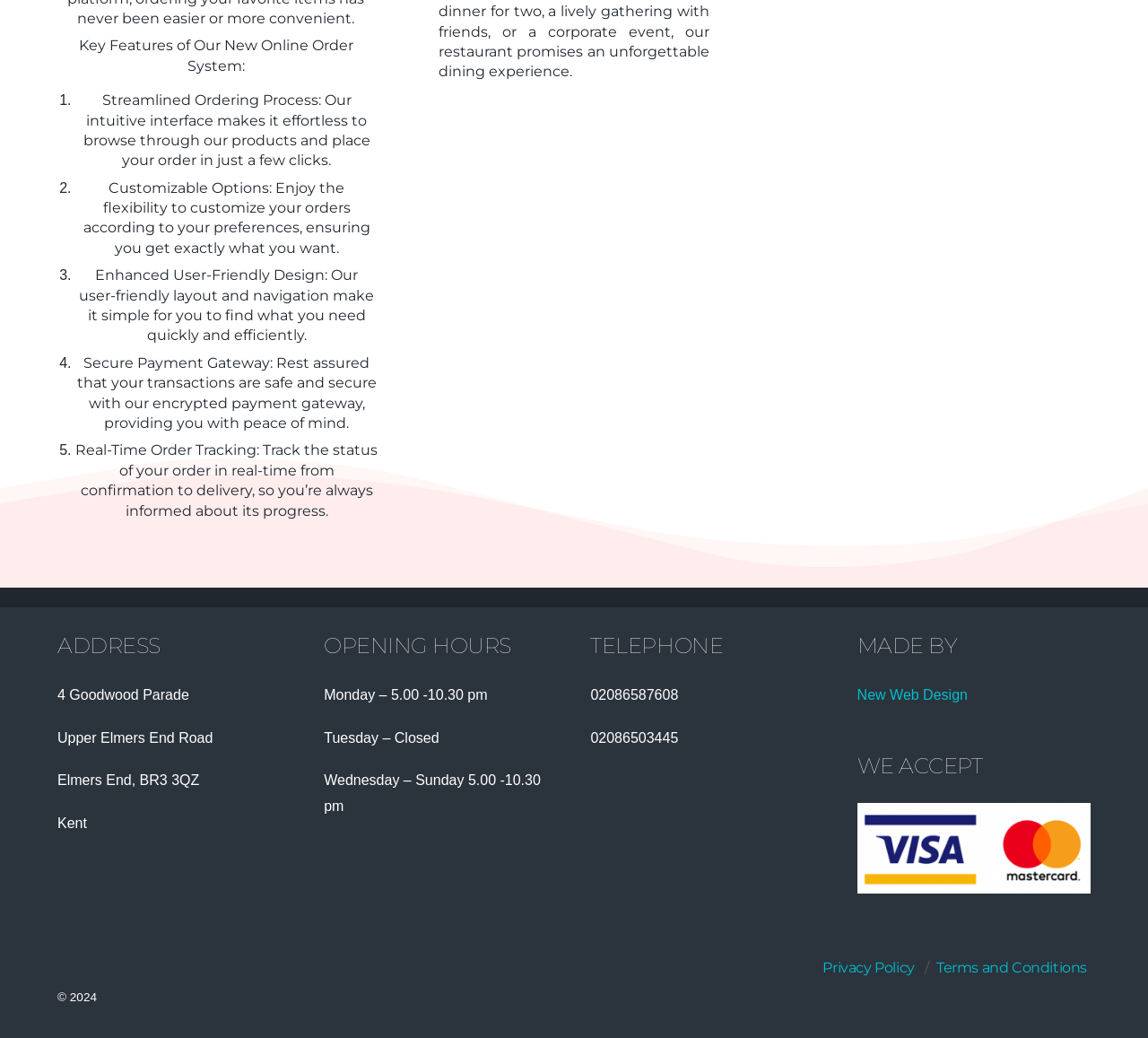Locate the bounding box of the user interface element based on this description: "parent_node: 日本語".

None